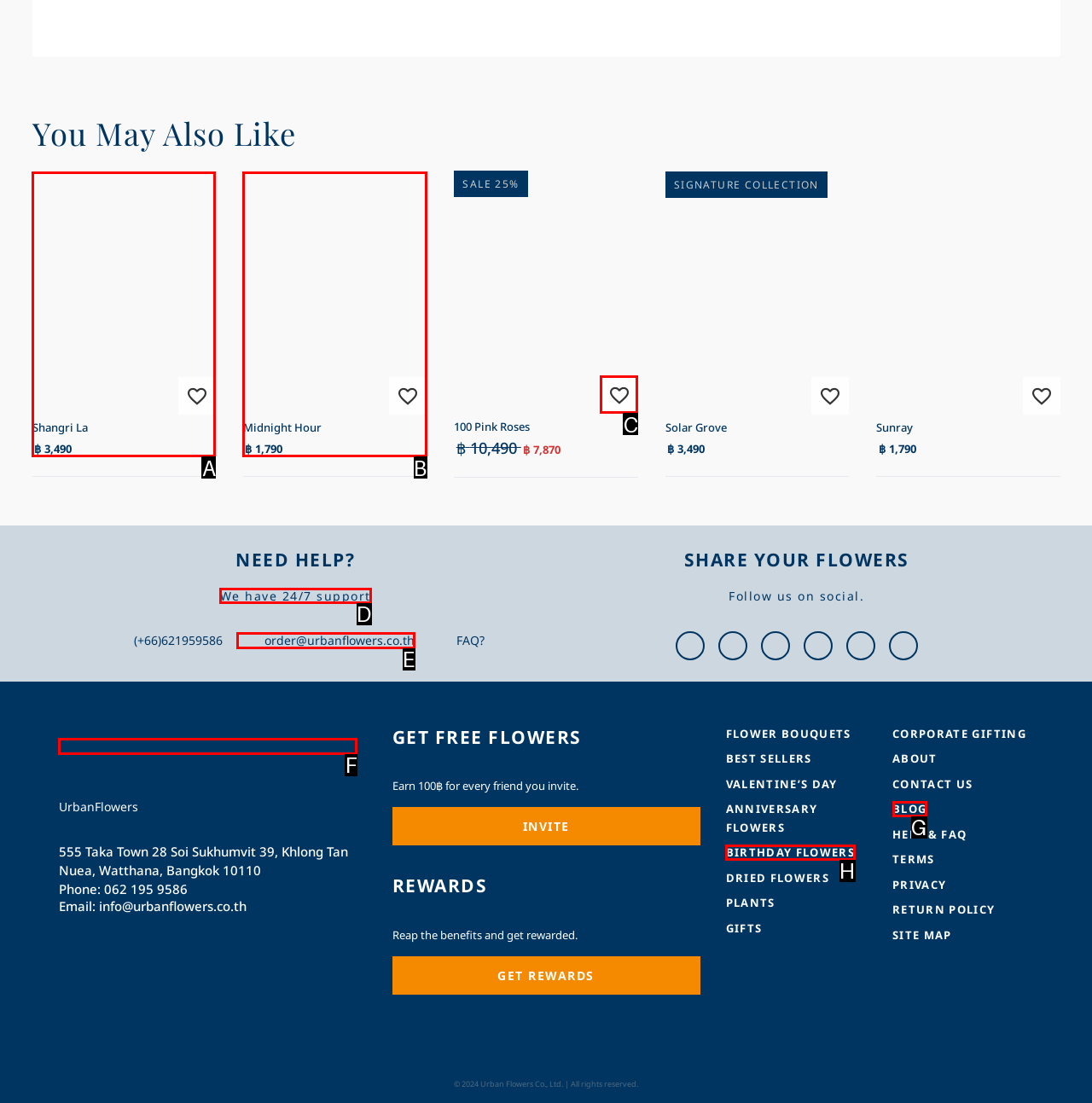Identify the correct UI element to click on to achieve the following task: Get help from 24/7 support Respond with the corresponding letter from the given choices.

D